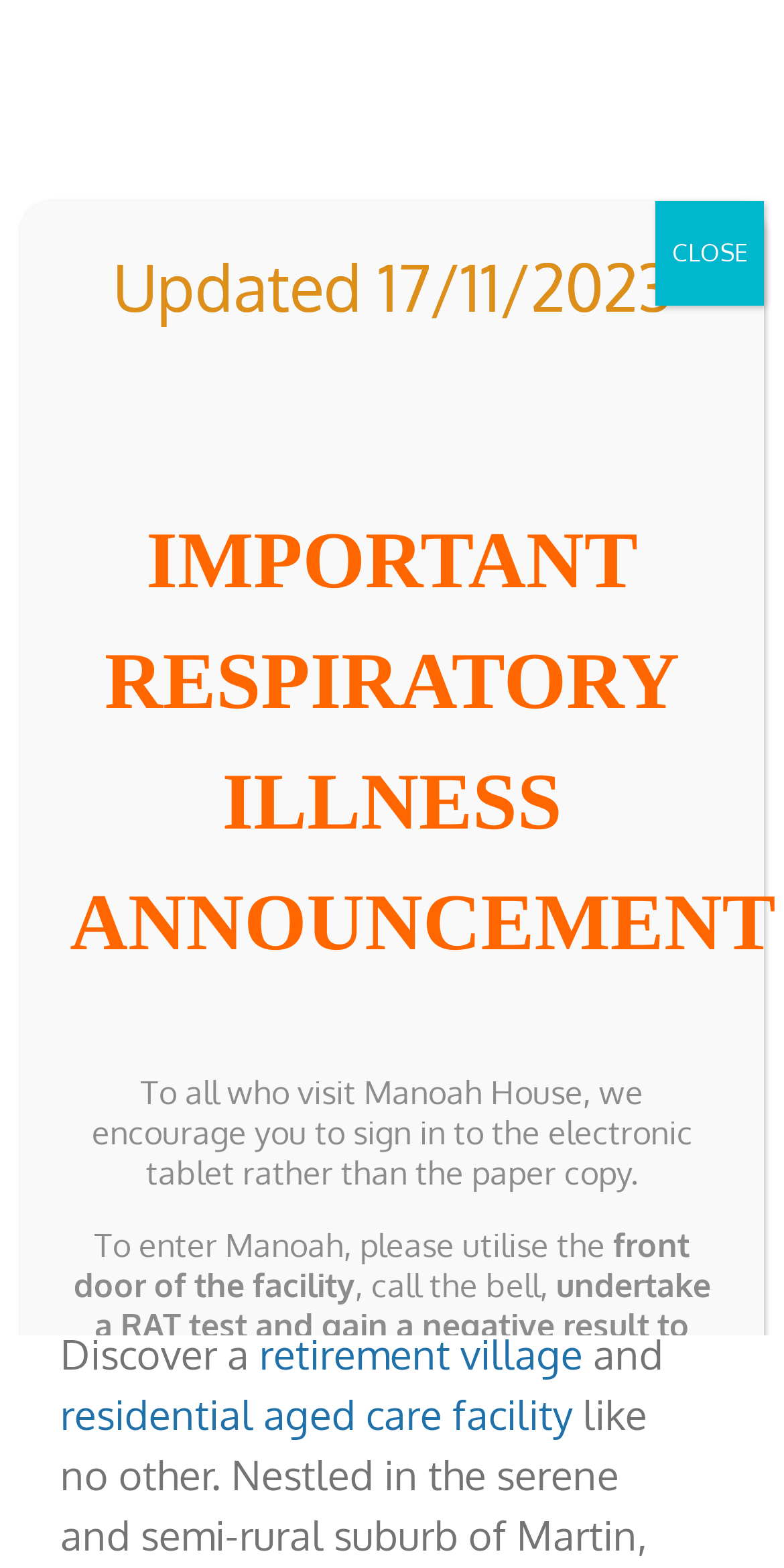Using the information in the image, give a detailed answer to the following question: What is the date of the latest update?

The dialog box has a text 'Updated 17/11/2023' which indicates that the webpage was last updated on this date.